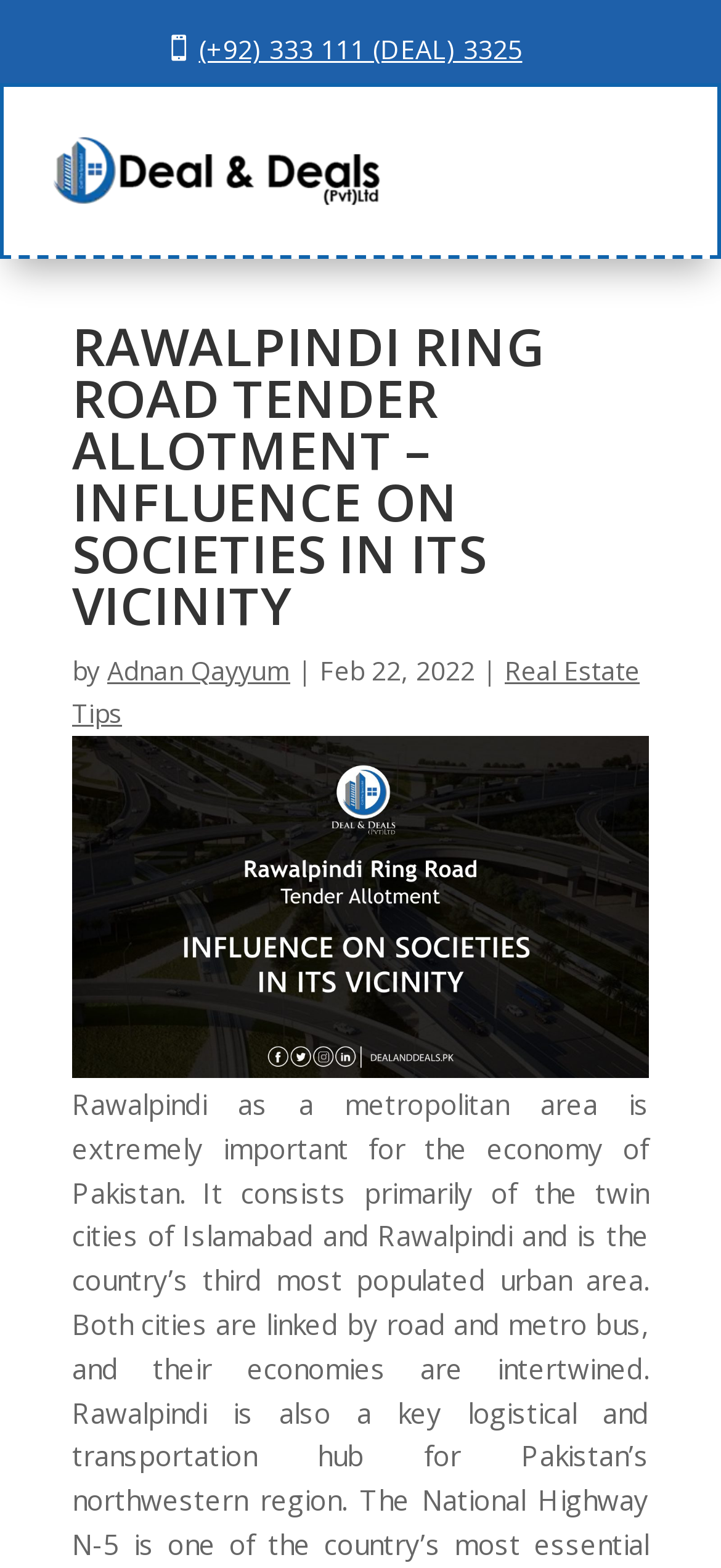Examine the screenshot and answer the question in as much detail as possible: What is the topic of the article?

The topic of the article is mentioned in the main heading, which is 'RAWALPINDI RING ROAD TENDER ALLOTMENT – INFLUENCE ON SOCIETIES IN ITS VICINITY', and it is a heading element.